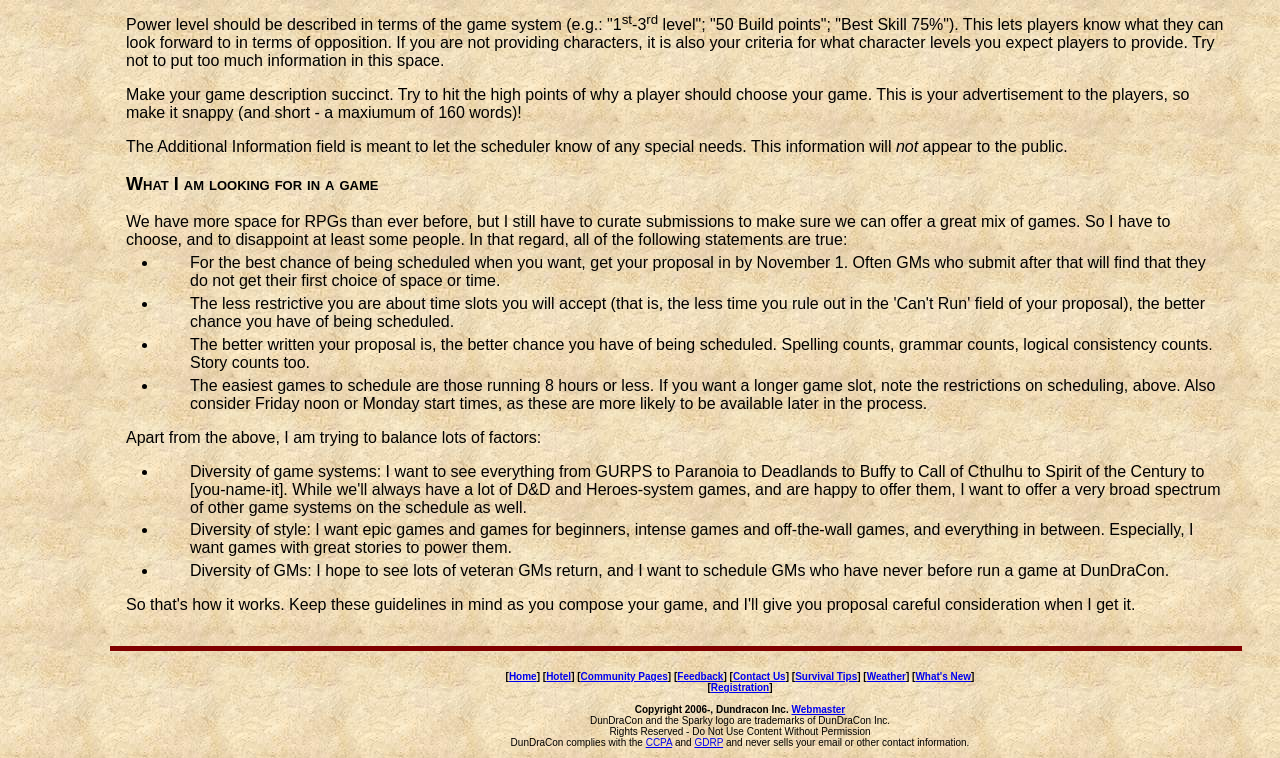What is the recommended submission deadline for game proposals?
Using the information from the image, answer the question thoroughly.

The webpage advises that submitting game proposals by November 1 provides the best chance of being scheduled when desired, as GMs who submit after that may not get their first choice of space or time.